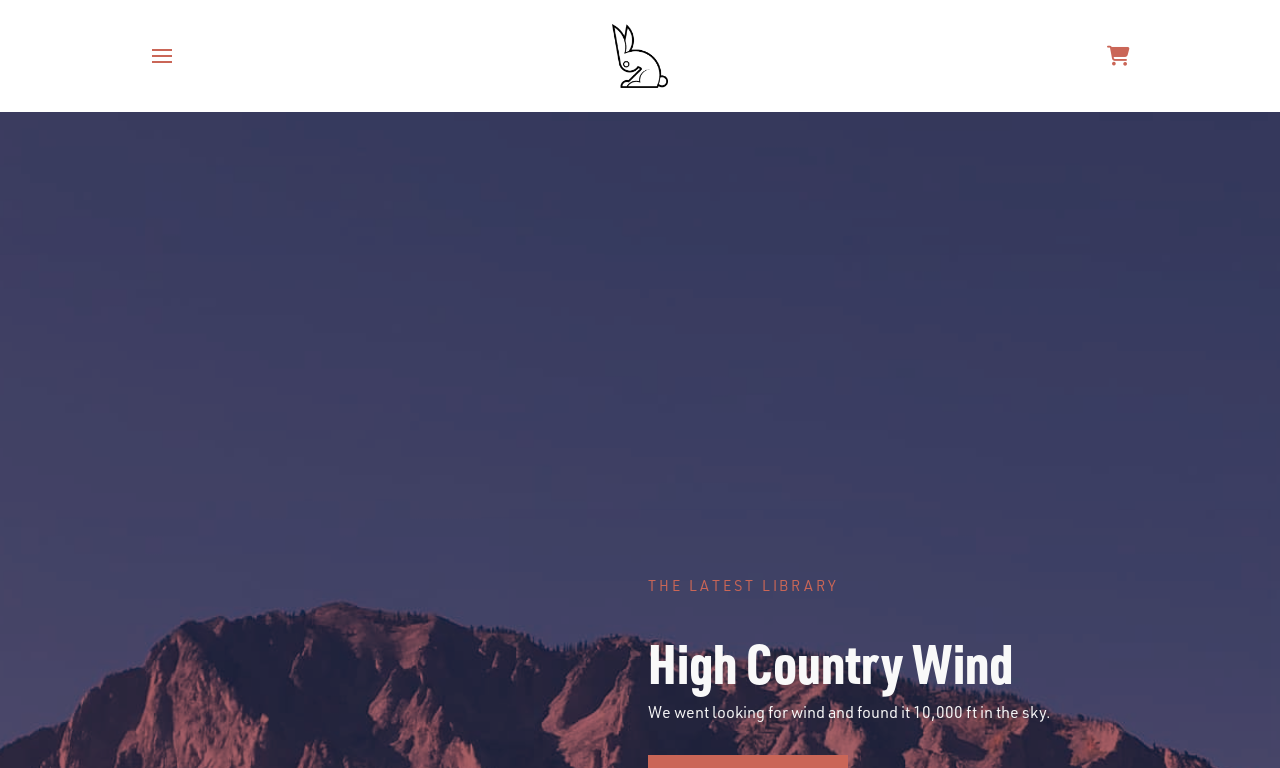Answer in one word or a short phrase: 
How many links are present at the top of the webpage?

2